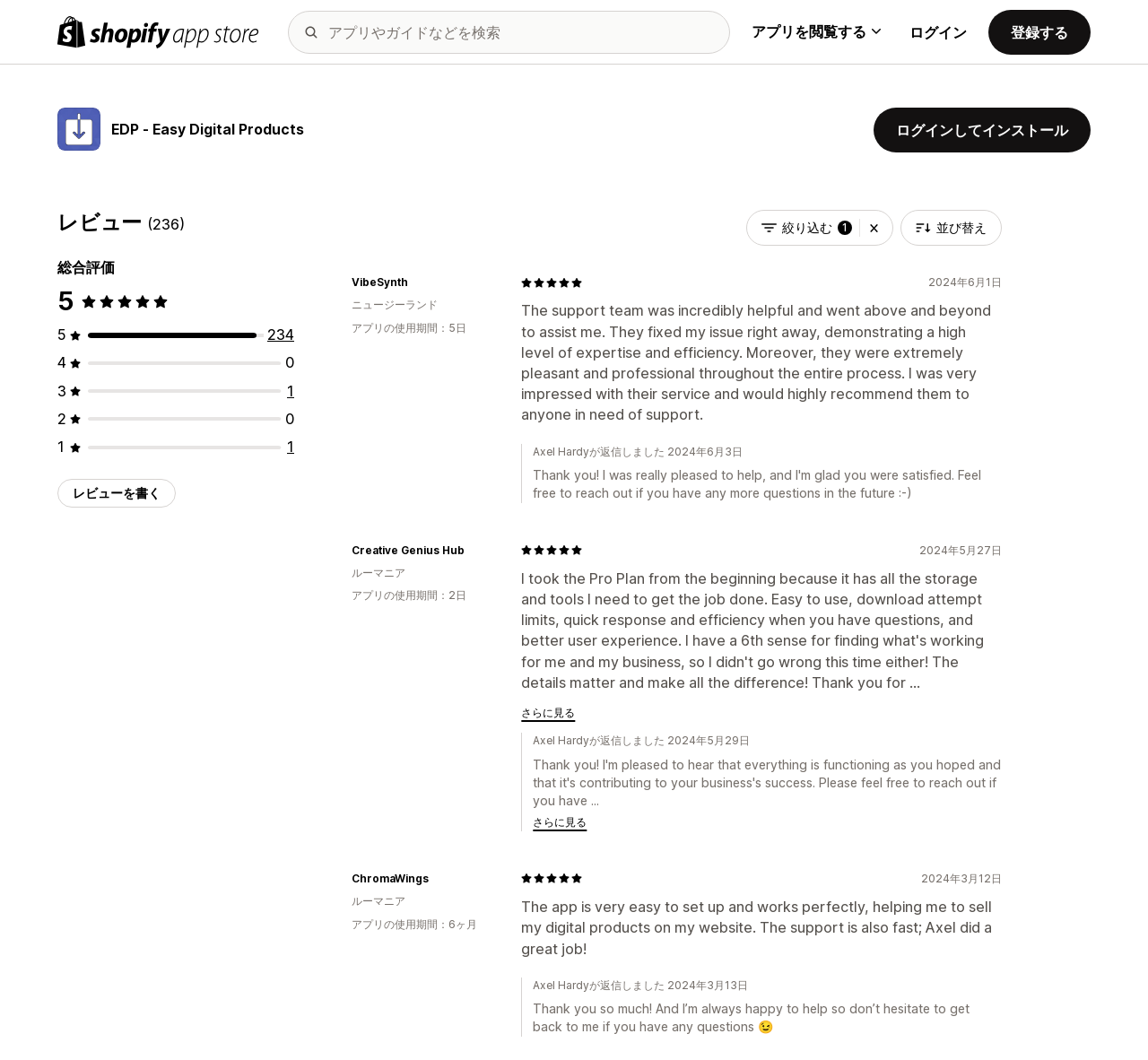Can you find the bounding box coordinates for the element to click on to achieve the instruction: "Click to Chat!"?

None